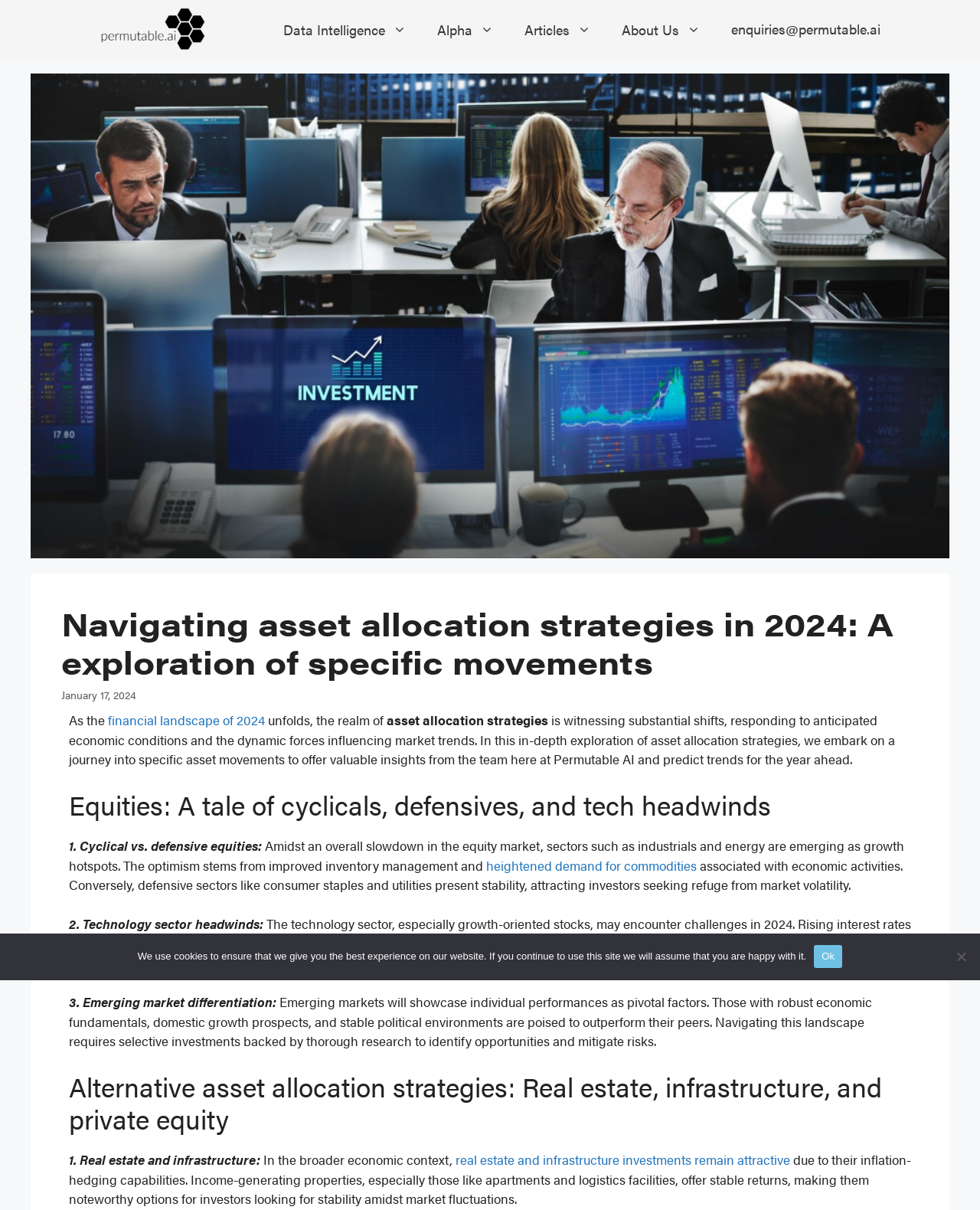Can you determine the bounding box coordinates of the area that needs to be clicked to fulfill the following instruction: "Learn about real estate and infrastructure investments"?

[0.465, 0.951, 0.806, 0.966]